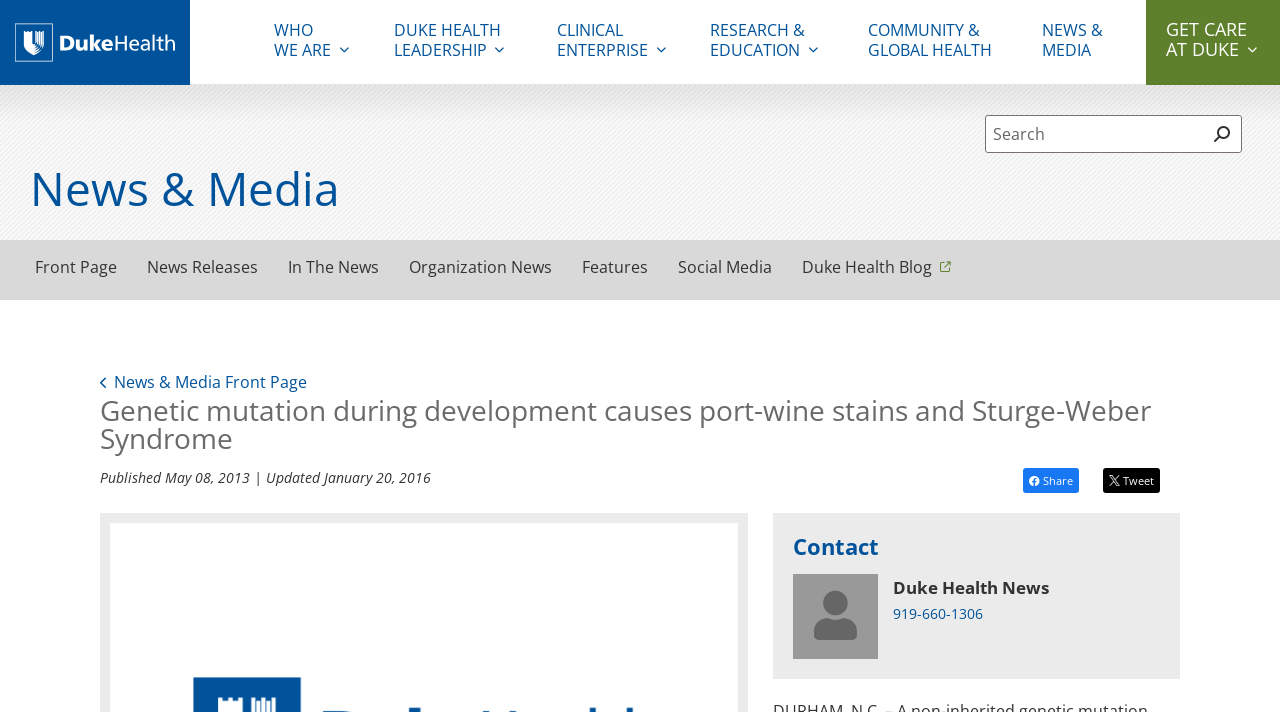Using the webpage screenshot and the element description News & Media Front Page, determine the bounding box coordinates. Specify the coordinates in the format (top-left x, top-left y, bottom-right x, bottom-right y) with values ranging from 0 to 1.

[0.078, 0.521, 0.24, 0.552]